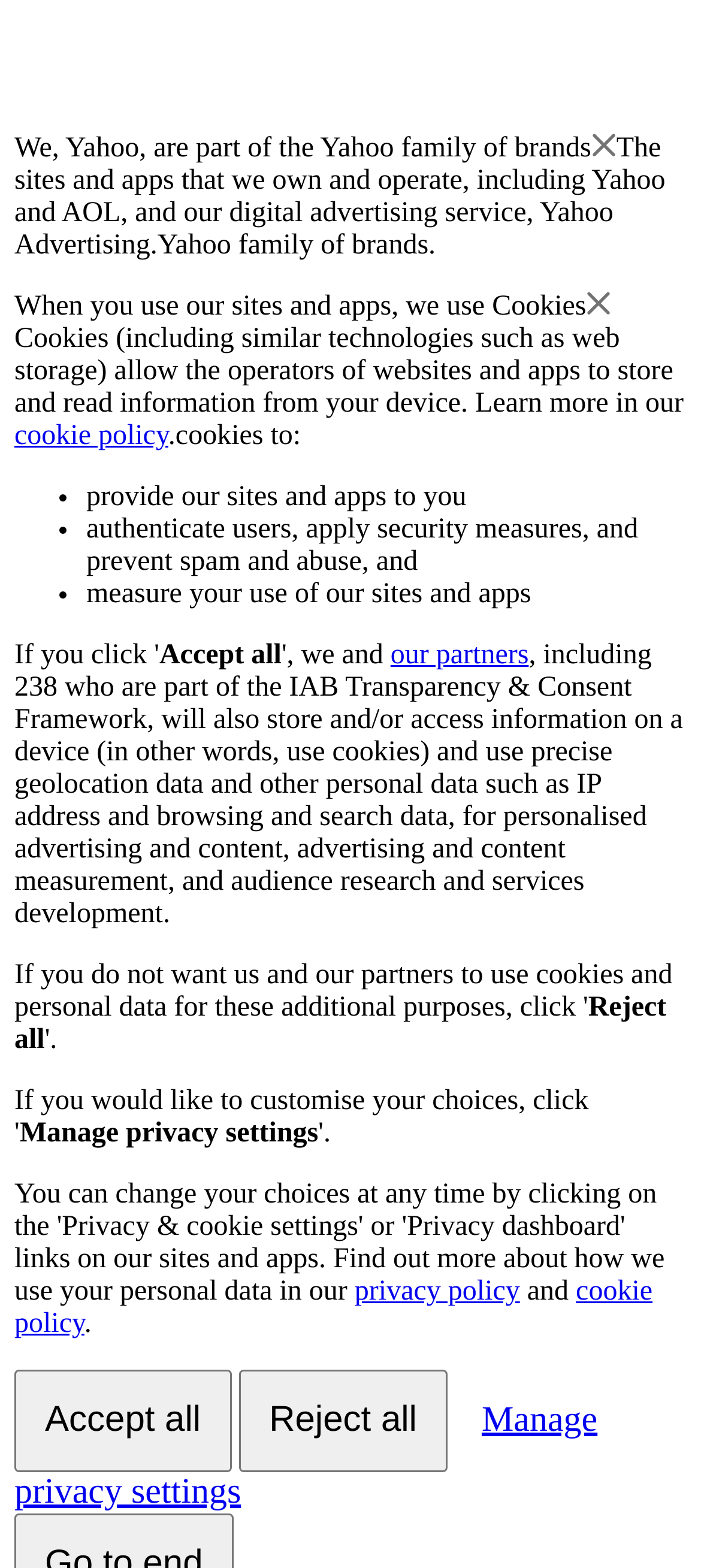What can be managed through the 'Manage privacy settings' button?
From the screenshot, supply a one-word or short-phrase answer.

Privacy settings